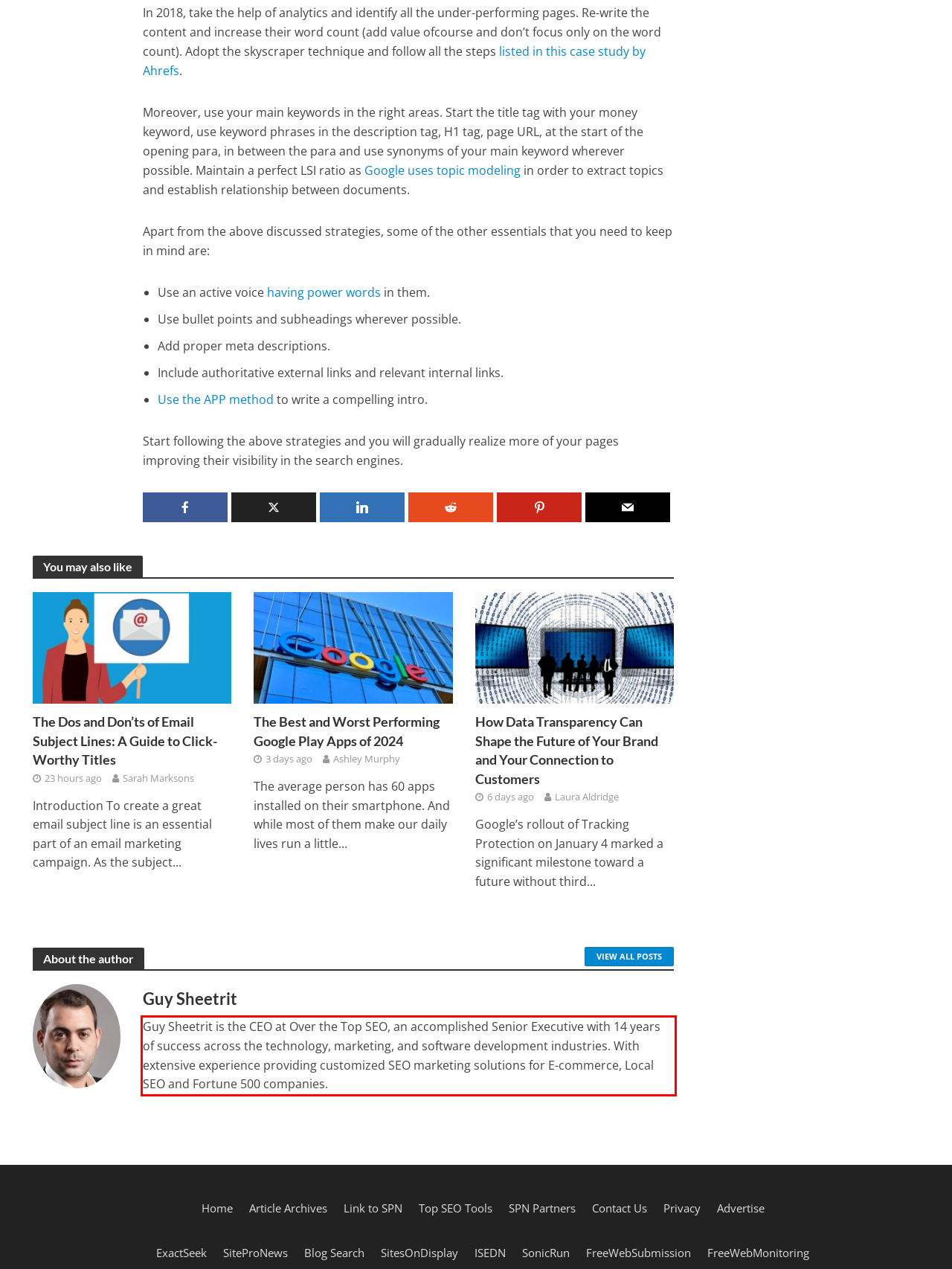Examine the webpage screenshot and use OCR to recognize and output the text within the red bounding box.

Guy Sheetrit is the CEO at Over the Top SEO, an accomplished Senior Executive with 14 years of success across the technology, marketing, and software development industries. With extensive experience providing customized SEO marketing solutions for E-commerce, Local SEO and Fortune 500 companies.